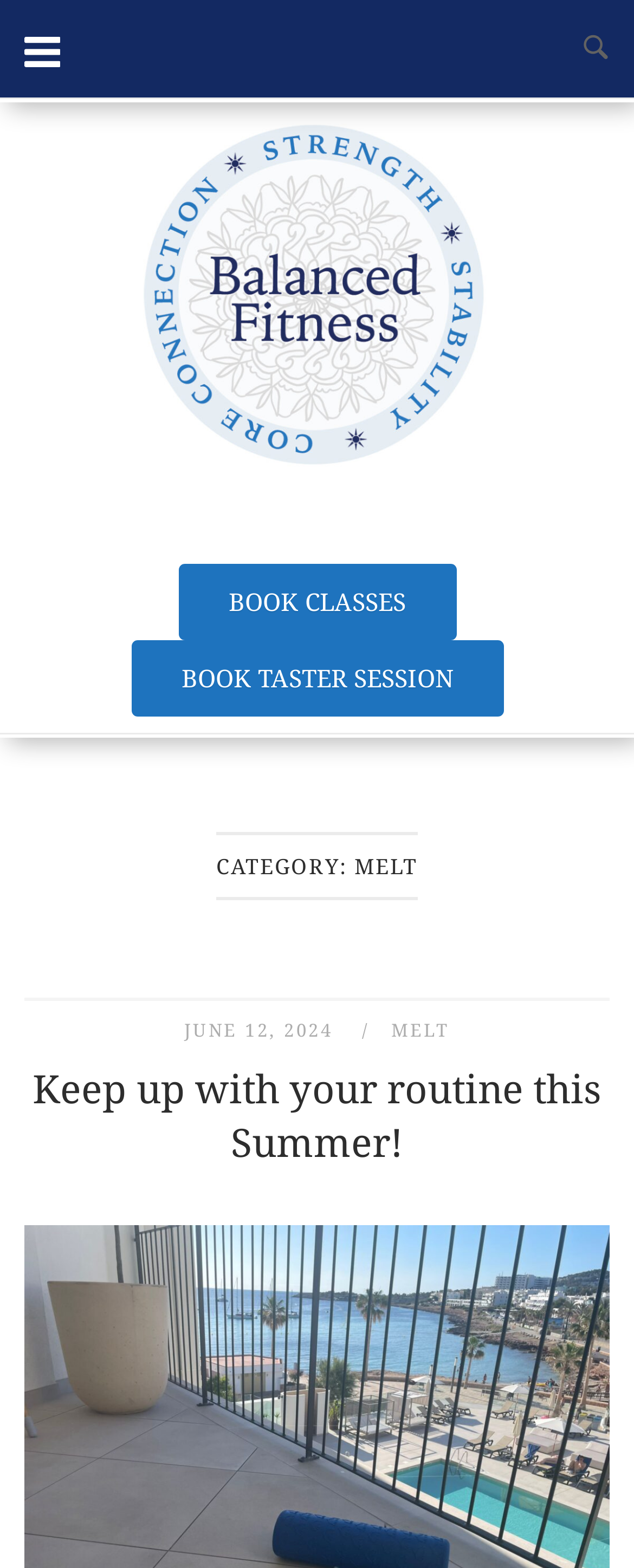Find the bounding box coordinates for the area that must be clicked to perform this action: "Open the primary menu".

[0.038, 0.0, 0.095, 0.062]